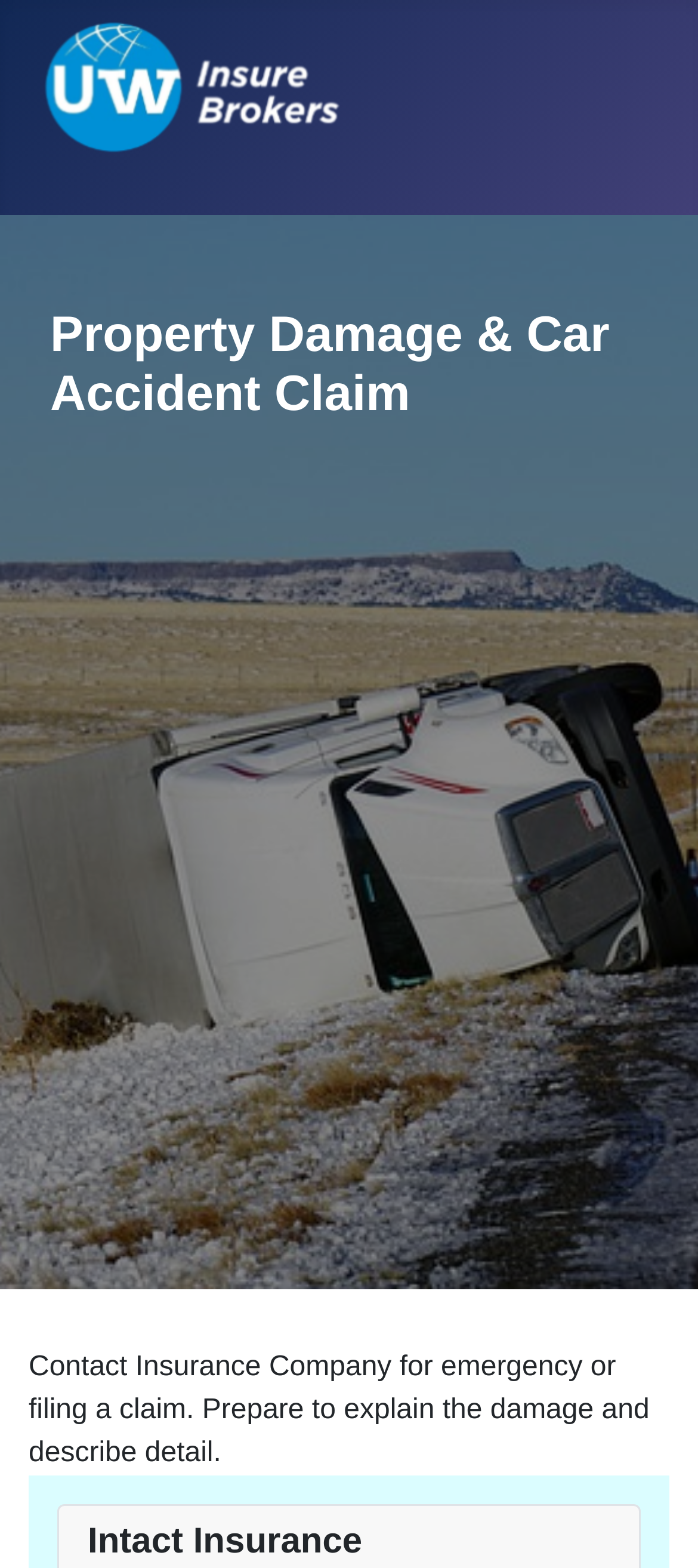What is the topic of the webpage?
Refer to the screenshot and answer in one word or phrase.

Car accident claims